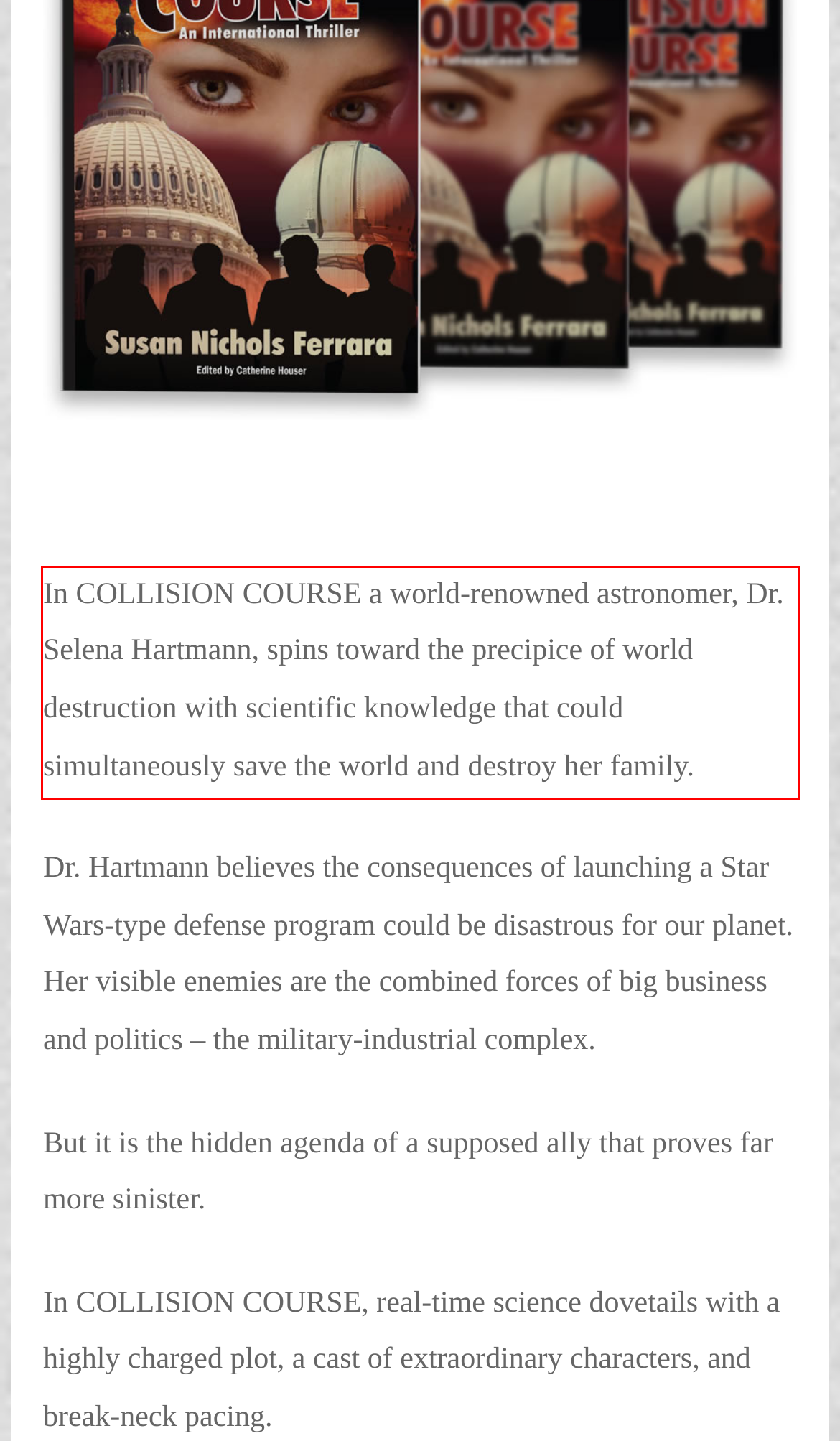Given a webpage screenshot, identify the text inside the red bounding box using OCR and extract it.

In COLLISION COURSE a world-renowned astronomer, Dr. Selena Hartmann, spins toward the precipice of world destruction with scientific knowledge that could simultaneously save the world and destroy her family.